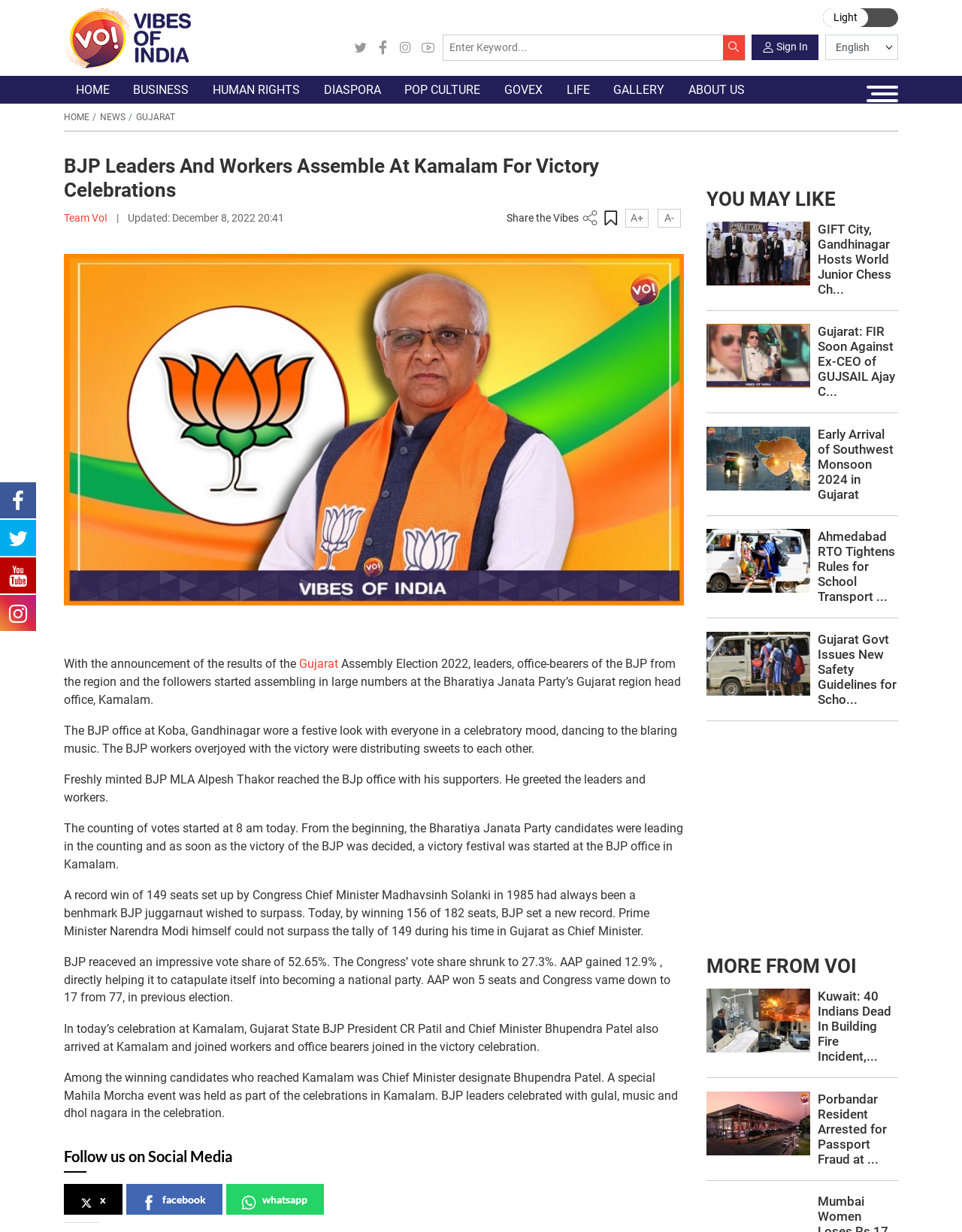Identify the bounding box coordinates necessary to click and complete the given instruction: "Share the Vibes".

[0.527, 0.172, 0.602, 0.182]